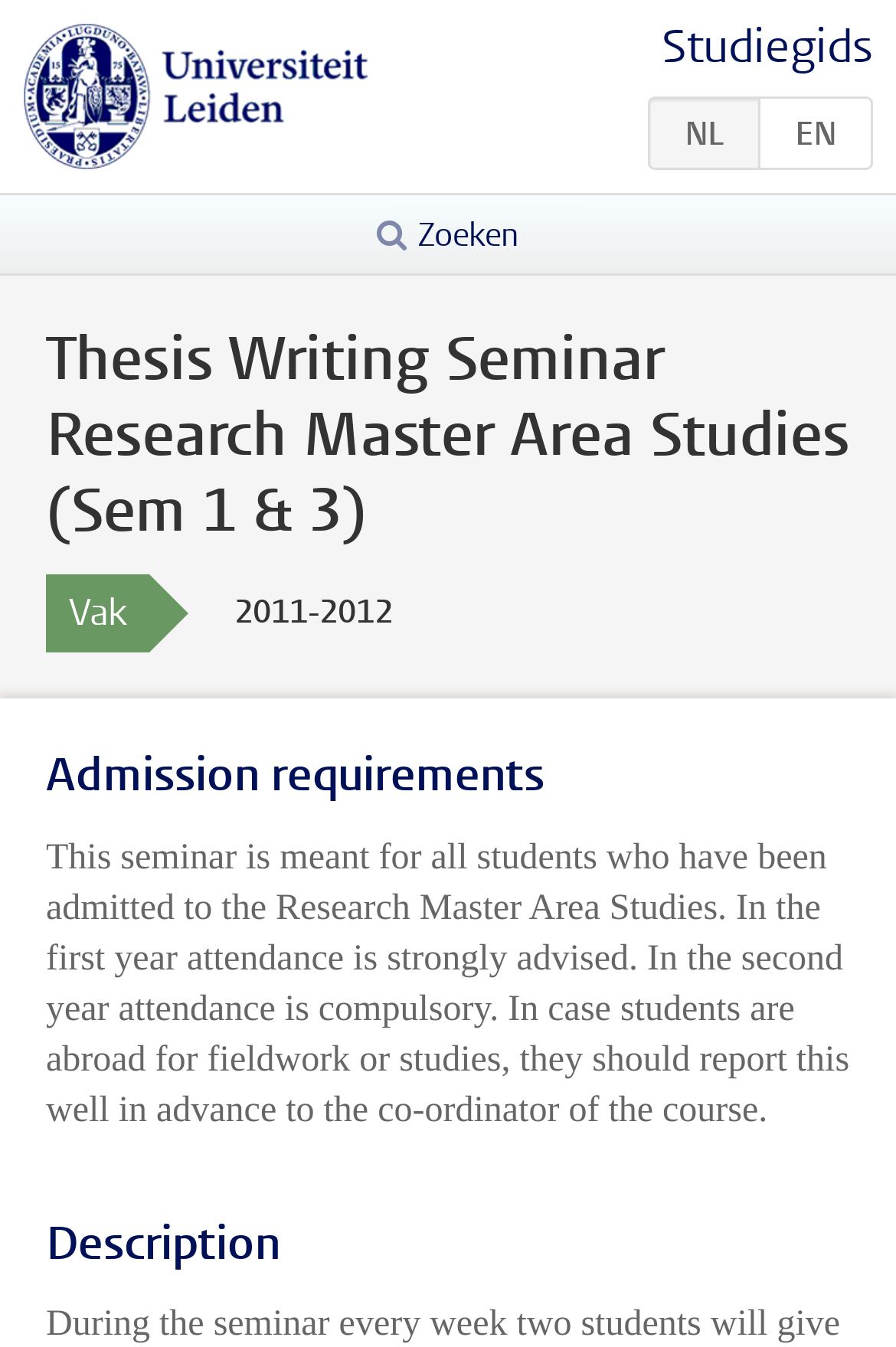Using the given description, provide the bounding box coordinates formatted as (top-left x, top-left y, bottom-right x, bottom-right y), with all values being floating point numbers between 0 and 1. Description: en

[0.846, 0.072, 0.974, 0.126]